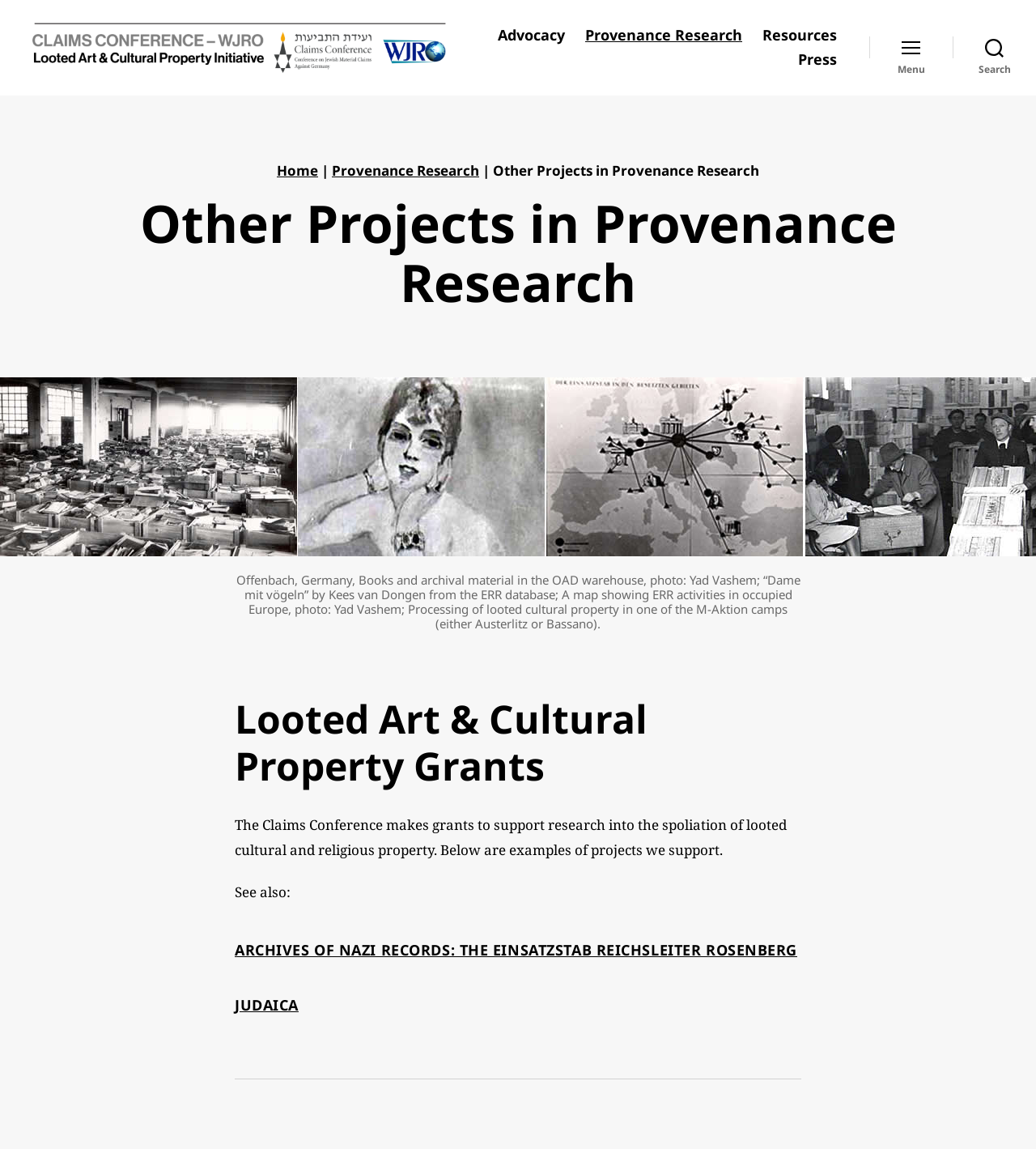Please determine the bounding box coordinates of the element to click in order to execute the following instruction: "Navigate to 'Provenance Research'". The coordinates should be four float numbers between 0 and 1, specified as [left, top, right, bottom].

[0.656, 0.027, 0.808, 0.042]